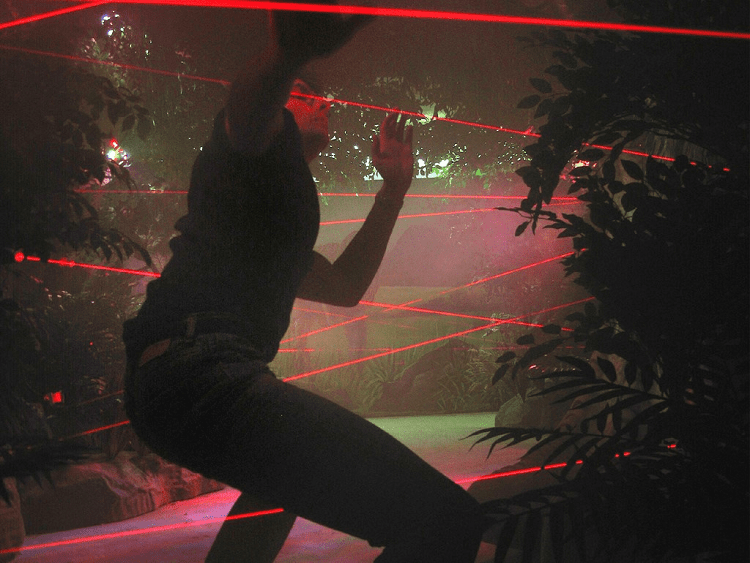Elaborate on the elements present in the image.

The image captures a thrilling moment in the "LaserMaze" experience, featuring a player skillfully maneuvering through a labyrinth of bright red laser beams, reminiscent of scenes from action-packed movies like "Mission Impossible" and "Entrapment." Set against an immersive backdrop that suggests a prehistoric jungle at the Summer Palace of the Crown Prince of Dubai, the scene is enveloped in a misty atmosphere, enhancing its dramatic effect. The lasers crisscross the pathway, creating an engaging obstacle course that challenges participants to dodge and weave, adding an element of excitement and competition. This concept of a laser maze underscores its popularity for escape rooms and adventure attractions, where players must navigate carefully to avoid breaking the beams, which triggers sound effects and affects their score. Overall, this image embodies the challenging and fun nature of the LaserMaze game, inviting onlookers to imagine the thrill of the experience.